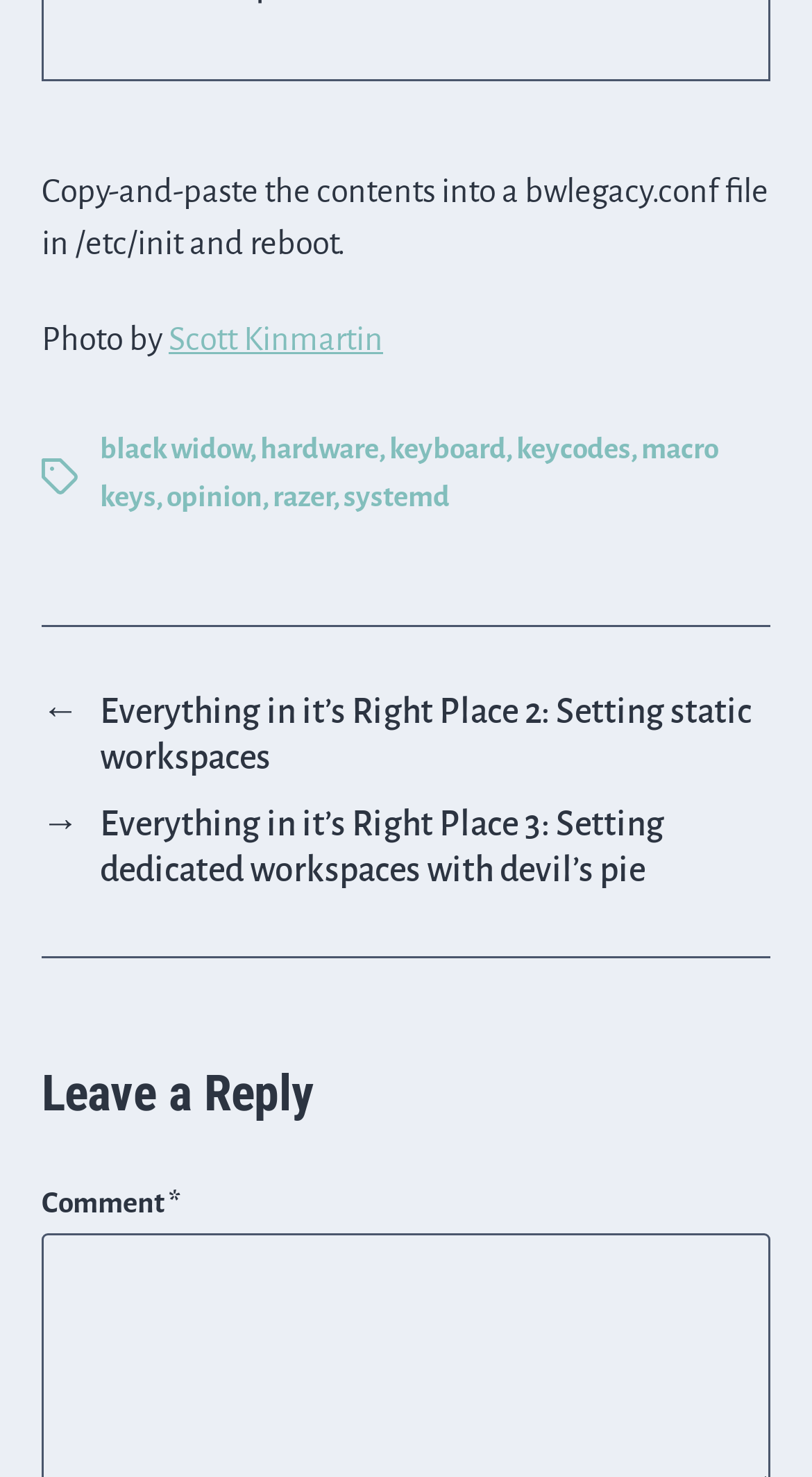Identify the bounding box coordinates of the region that should be clicked to execute the following instruction: "Click on the 'Previous post' link".

[0.051, 0.467, 0.949, 0.529]